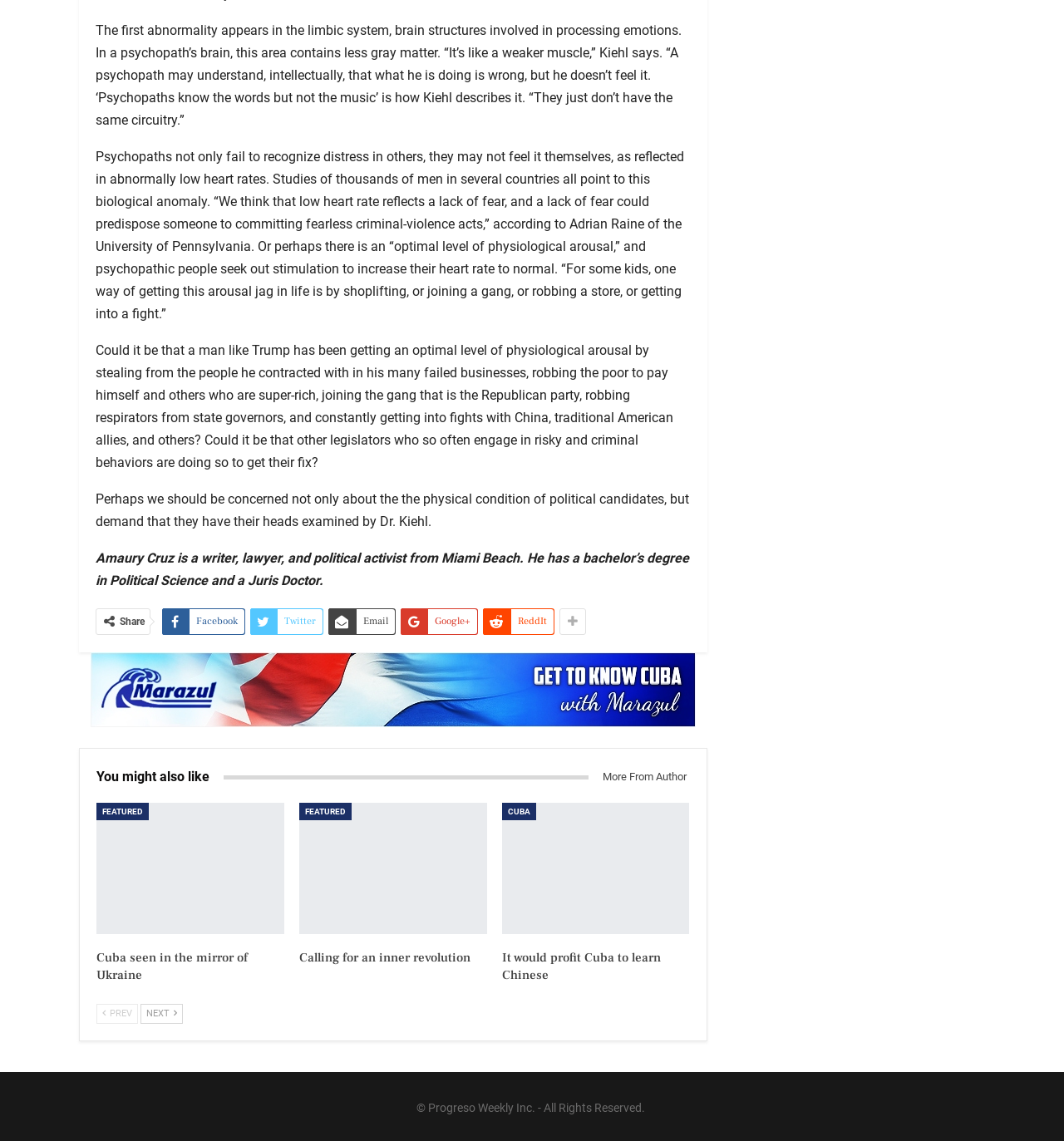What is the topic of the article?
Please give a detailed and elaborate answer to the question based on the image.

Based on the content of the article, it appears to be discussing the characteristics and behaviors of psychopaths, including their brain structure and lack of fear.